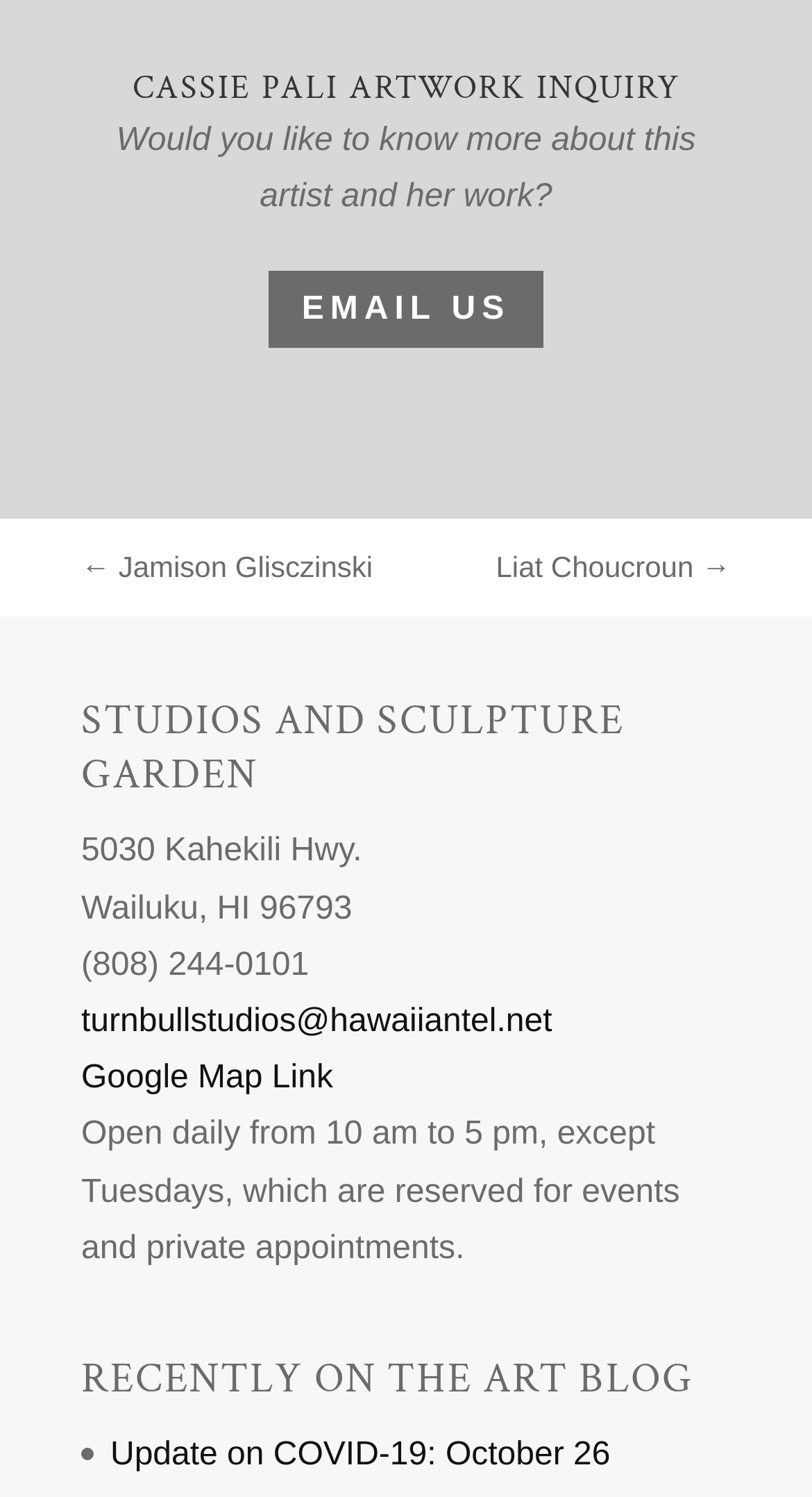Please specify the bounding box coordinates of the element that should be clicked to execute the given instruction: 'Click on the 'World inside pictures' link'. Ensure the coordinates are four float numbers between 0 and 1, expressed as [left, top, right, bottom].

None